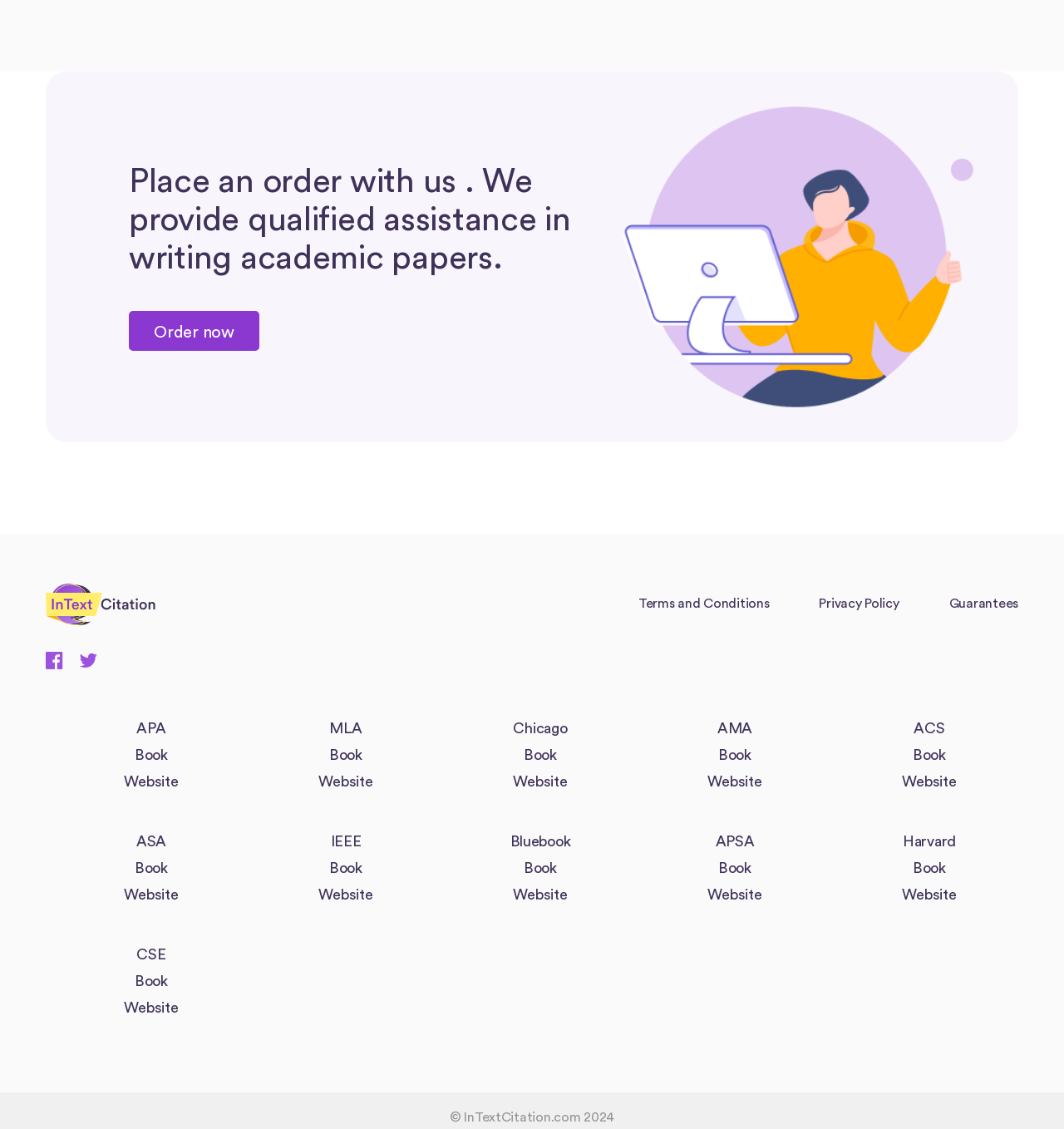Use the information in the screenshot to answer the question comprehensively: What is the main purpose of this website?

The website's main purpose can be inferred from the static text 'Place an order with us. We provide qualified assistance in writing academic papers.' which suggests that the website offers assistance in writing academic papers.